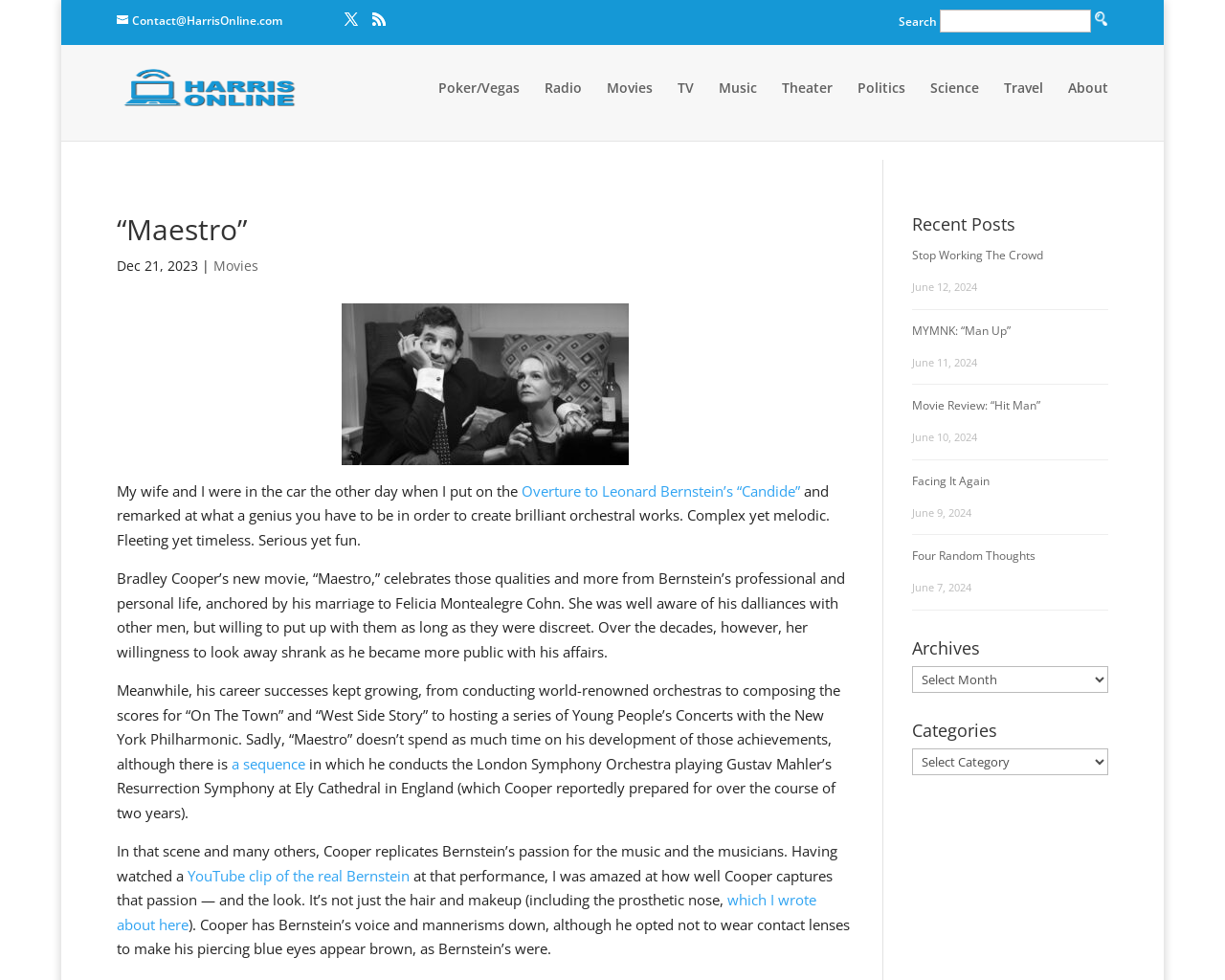Given the element description "parent_node: Search name="s"" in the screenshot, predict the bounding box coordinates of that UI element.

[0.767, 0.01, 0.891, 0.033]